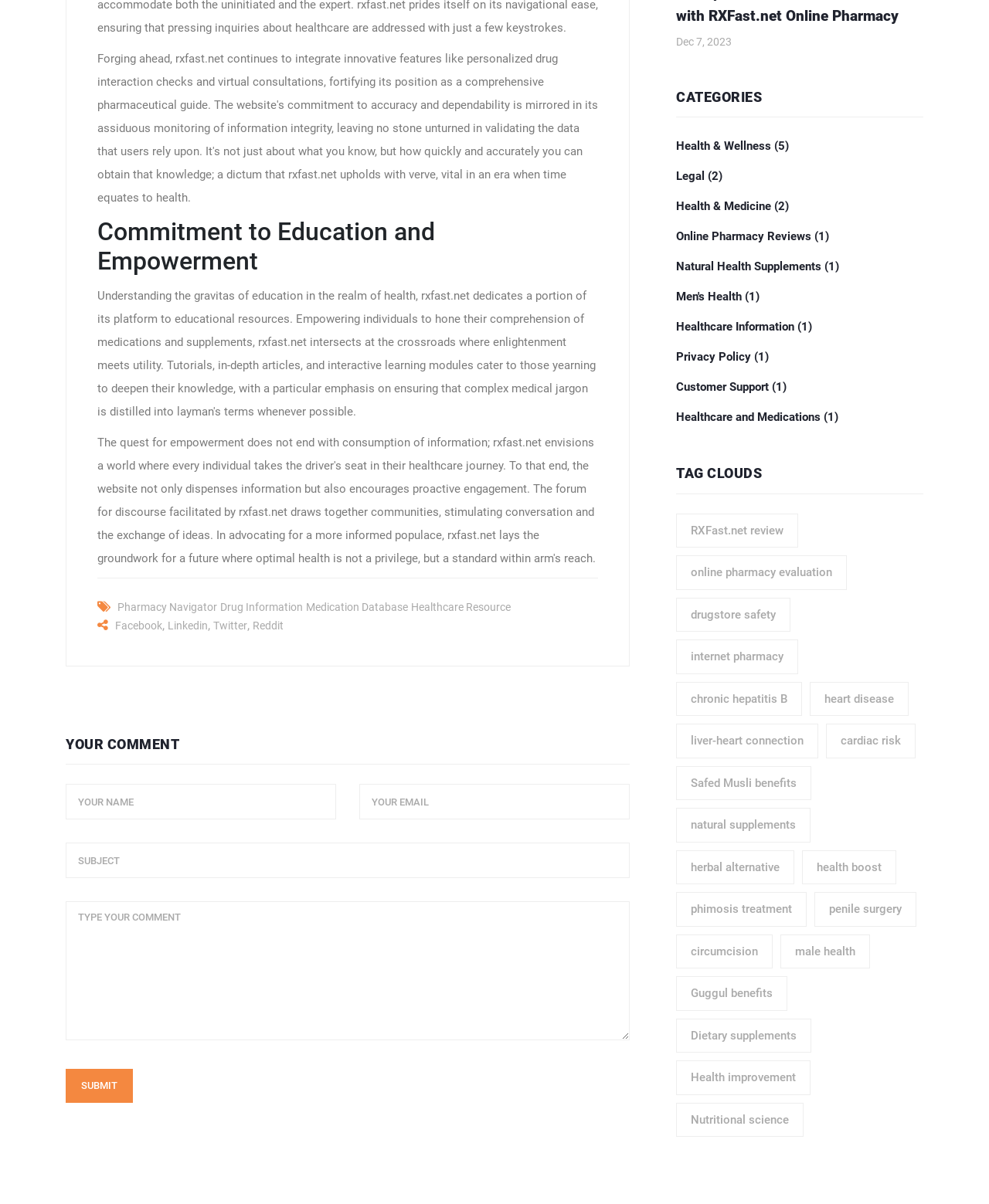Specify the bounding box coordinates of the area to click in order to follow the given instruction: "Click on Pharmacy Navigator."

[0.119, 0.499, 0.22, 0.509]